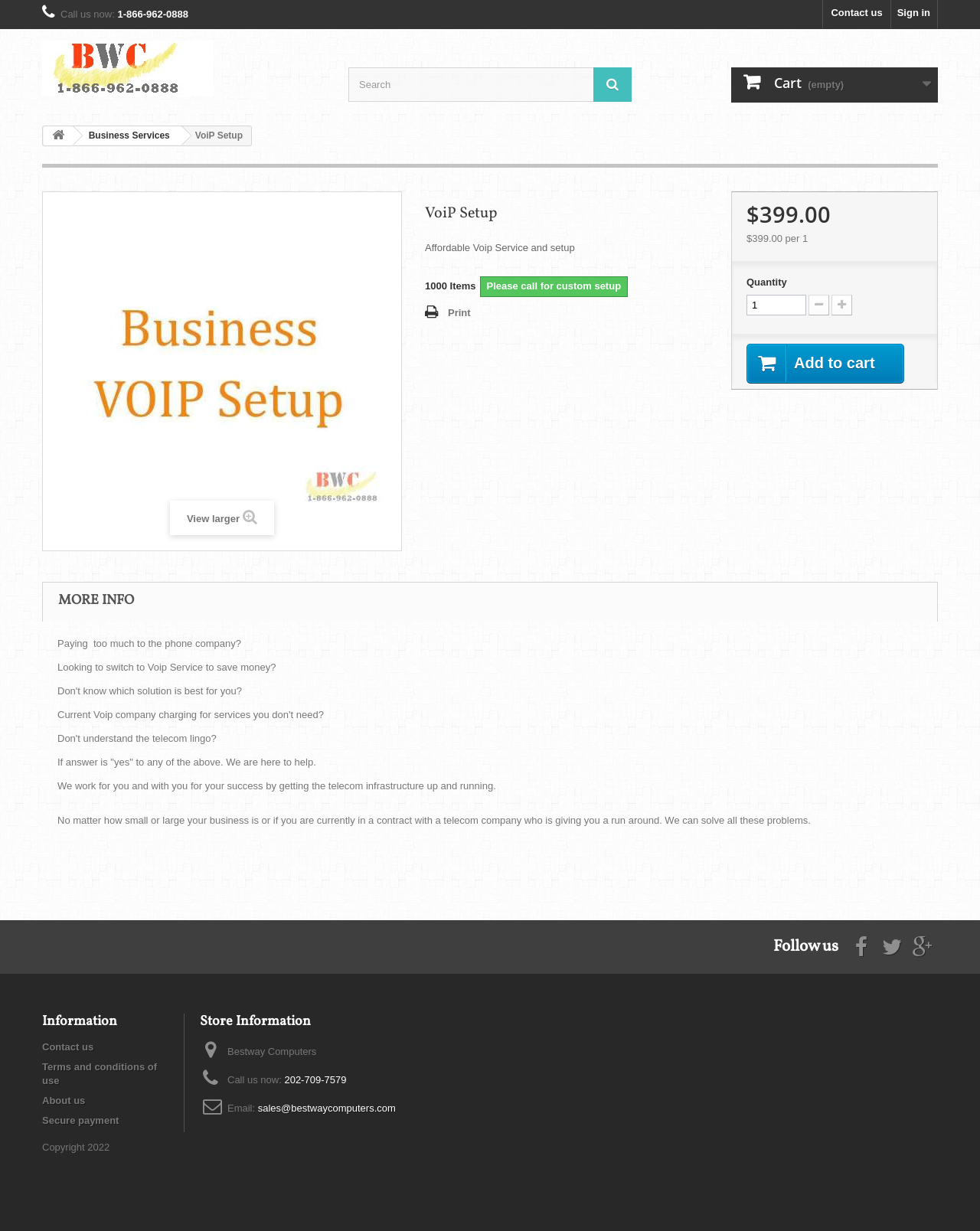What is the email address to contact the store?
Kindly offer a detailed explanation using the data available in the image.

I found the email address by looking at the link element with the text 'sales@bestwaycomputers.com' which is located in the 'Store Information' section.